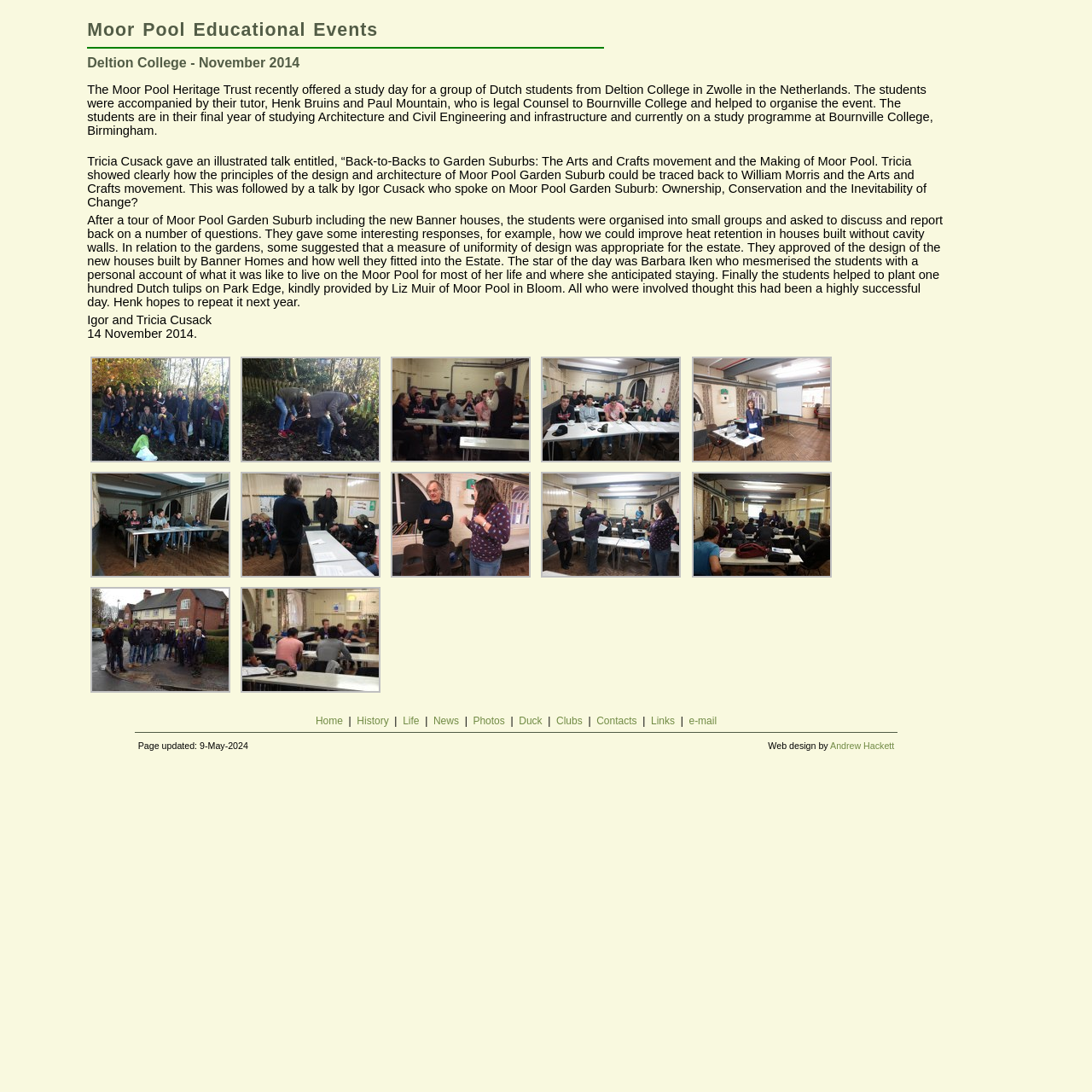Please analyze the image and provide a thorough answer to the question:
How many Dutch tulips did the students help to plant?

The students helped to plant one hundred Dutch tulips on Park Edge, kindly provided by Liz Muir of Moor Pool in Bloom, as mentioned in the text.